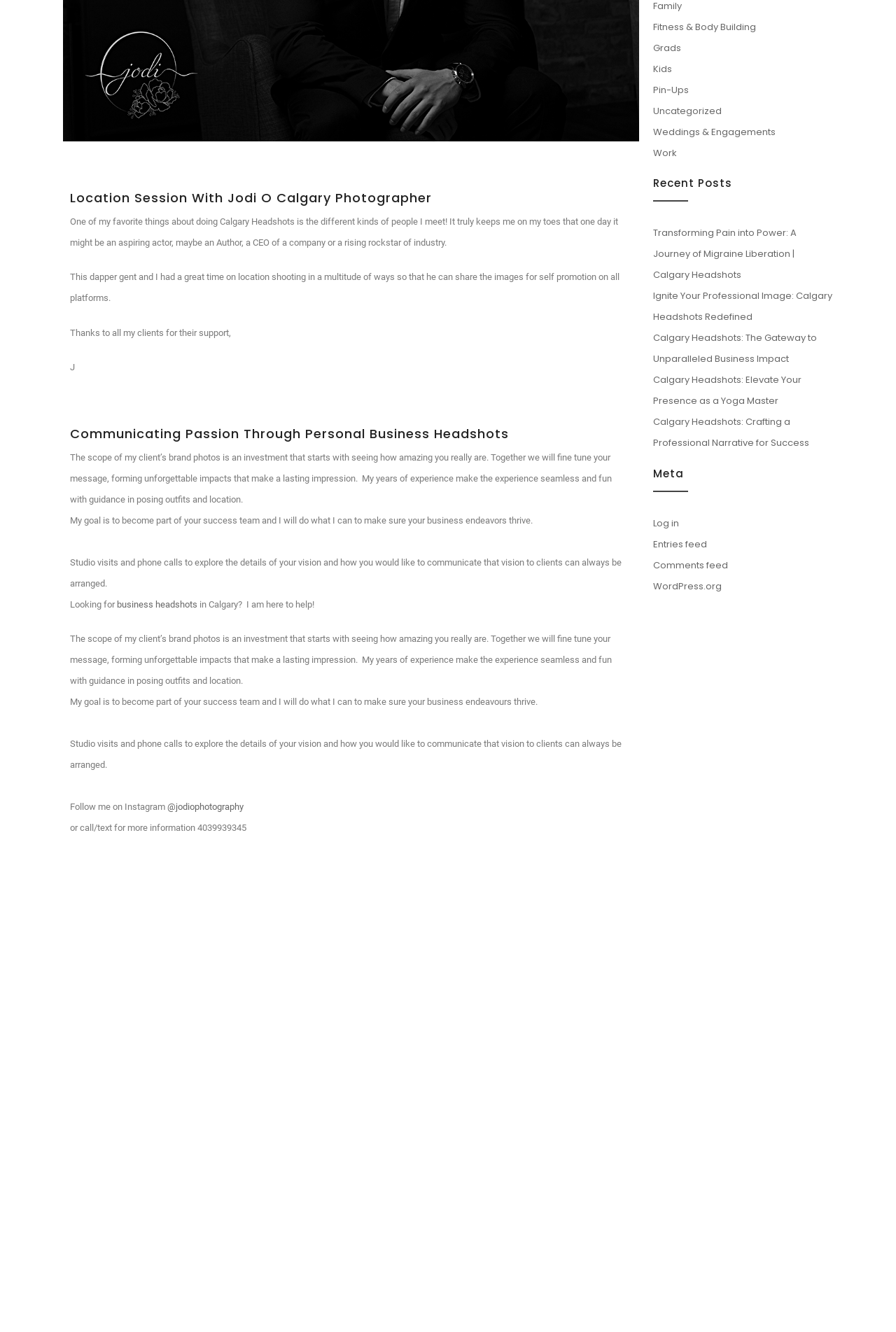Locate the bounding box of the UI element described by: "business headshots" in the given webpage screenshot.

[0.13, 0.45, 0.22, 0.457]